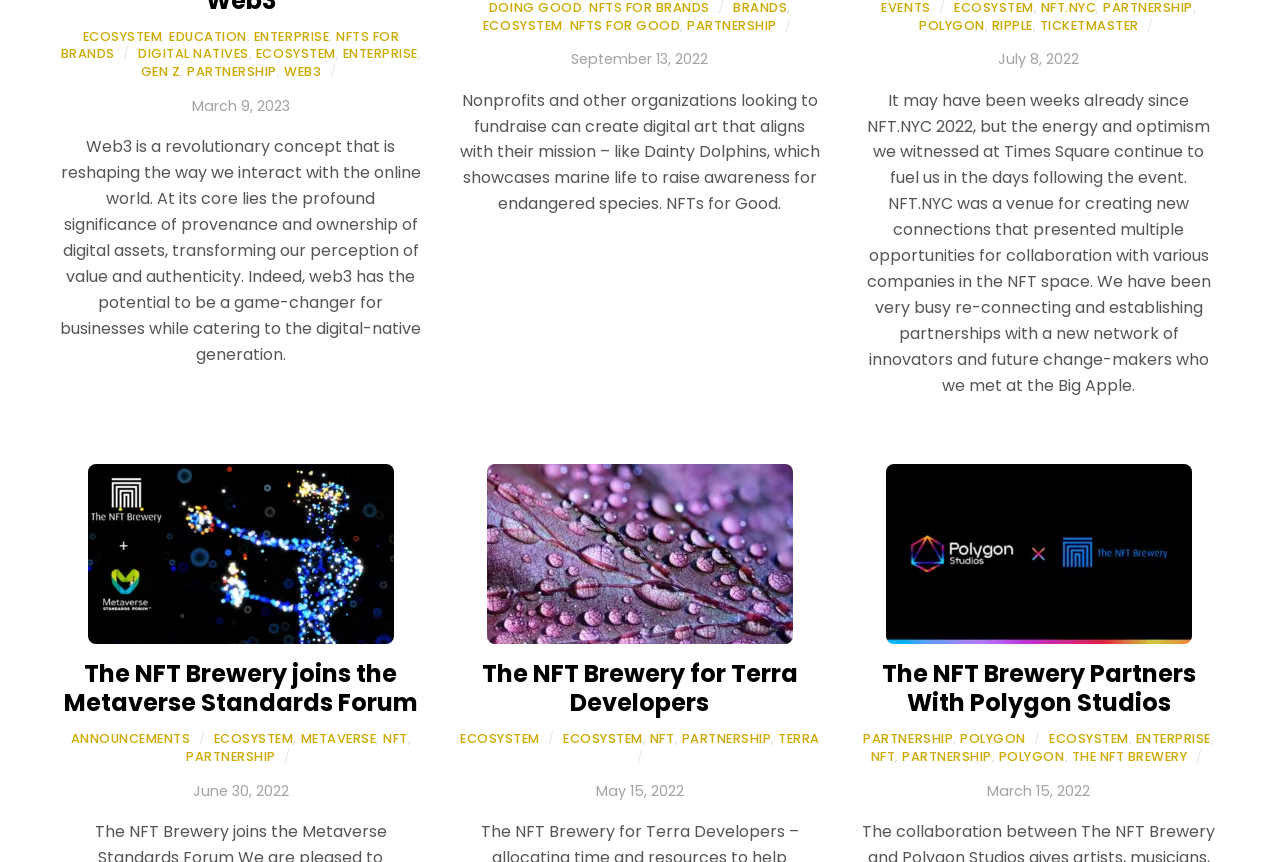Find the bounding box coordinates of the area that needs to be clicked in order to achieve the following instruction: "Click the 'FAQs +' button". The coordinates should be specified as four float numbers between 0 and 1, i.e., [left, top, right, bottom].

None